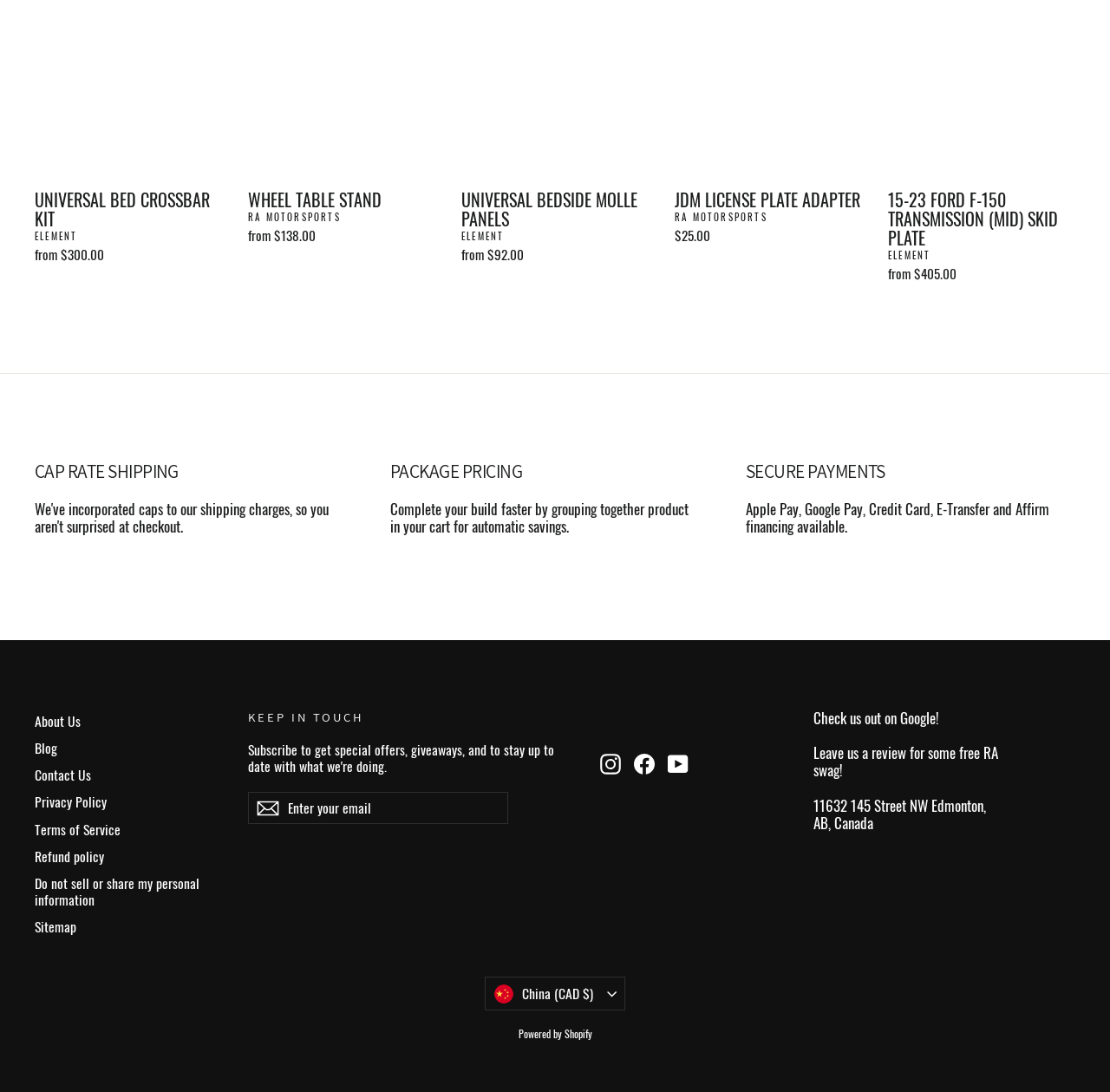What types of payment methods are accepted?
Can you provide an in-depth and detailed response to the question?

The 'SECURE PAYMENTS' section lists the available payment methods, which include Apple Pay, Google Pay, Credit Card, E-Transfer, and Affirm financing.